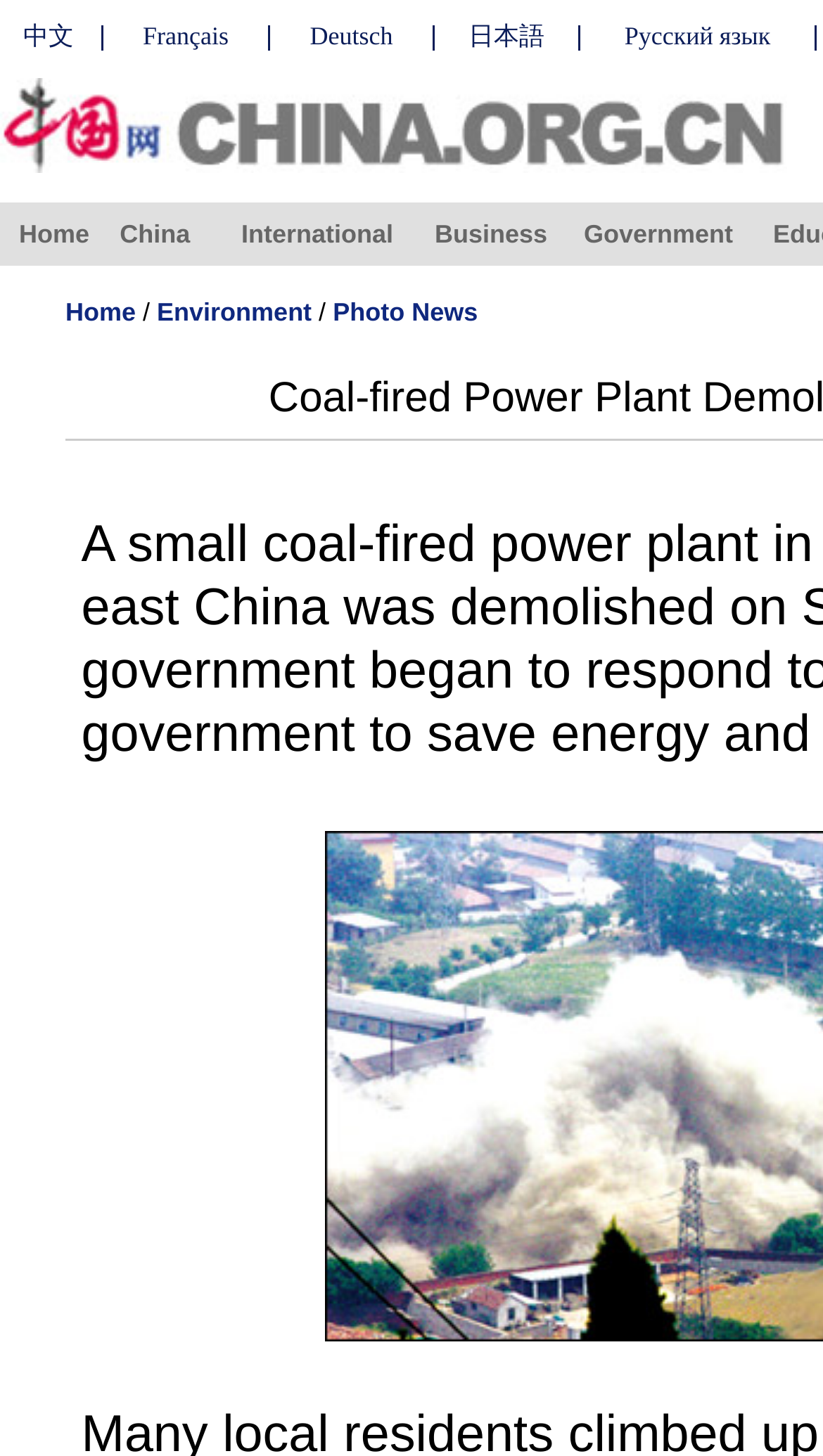Find and provide the bounding box coordinates for the UI element described with: "中文".

[0.028, 0.014, 0.09, 0.035]